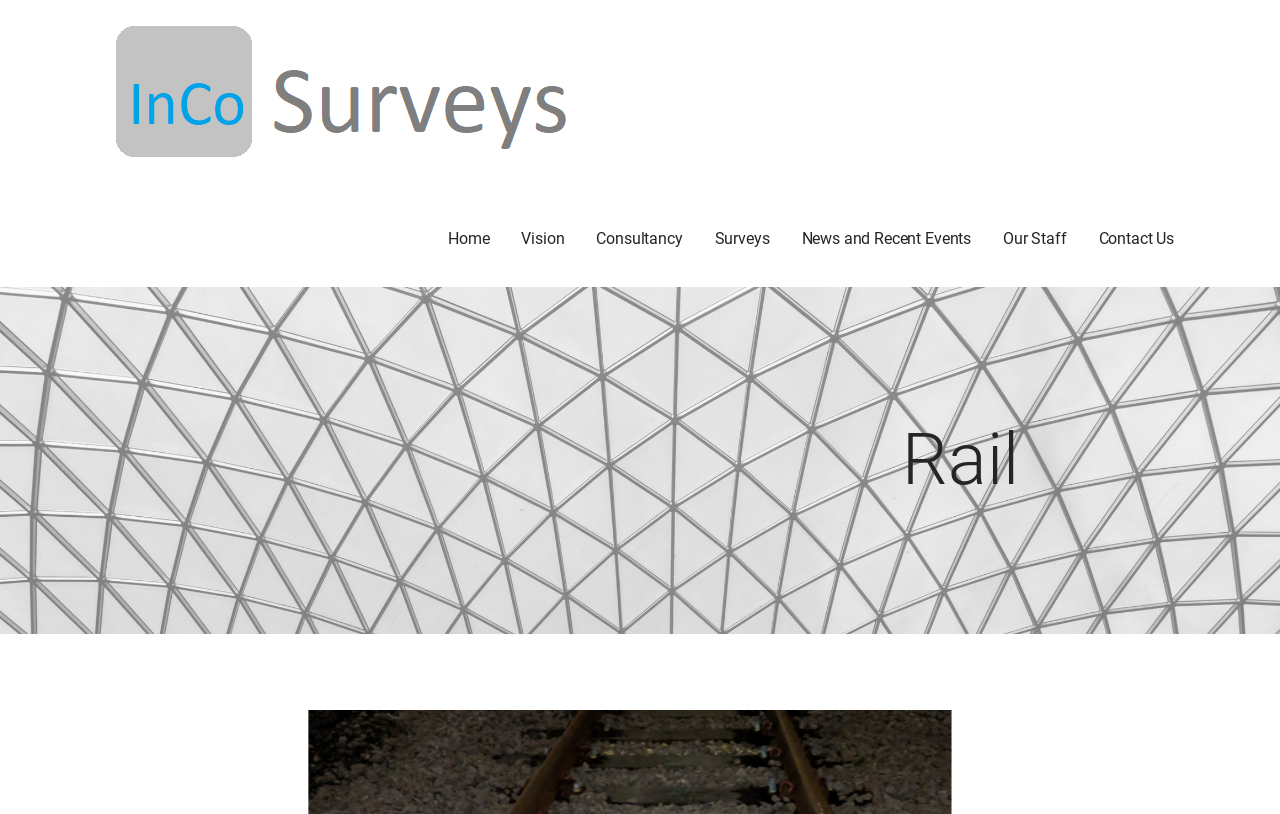Could you please study the image and provide a detailed answer to the question:
What is the main category of the company?

The main category of the company is 'Rail', which is mentioned as a heading at the bottom of the webpage.